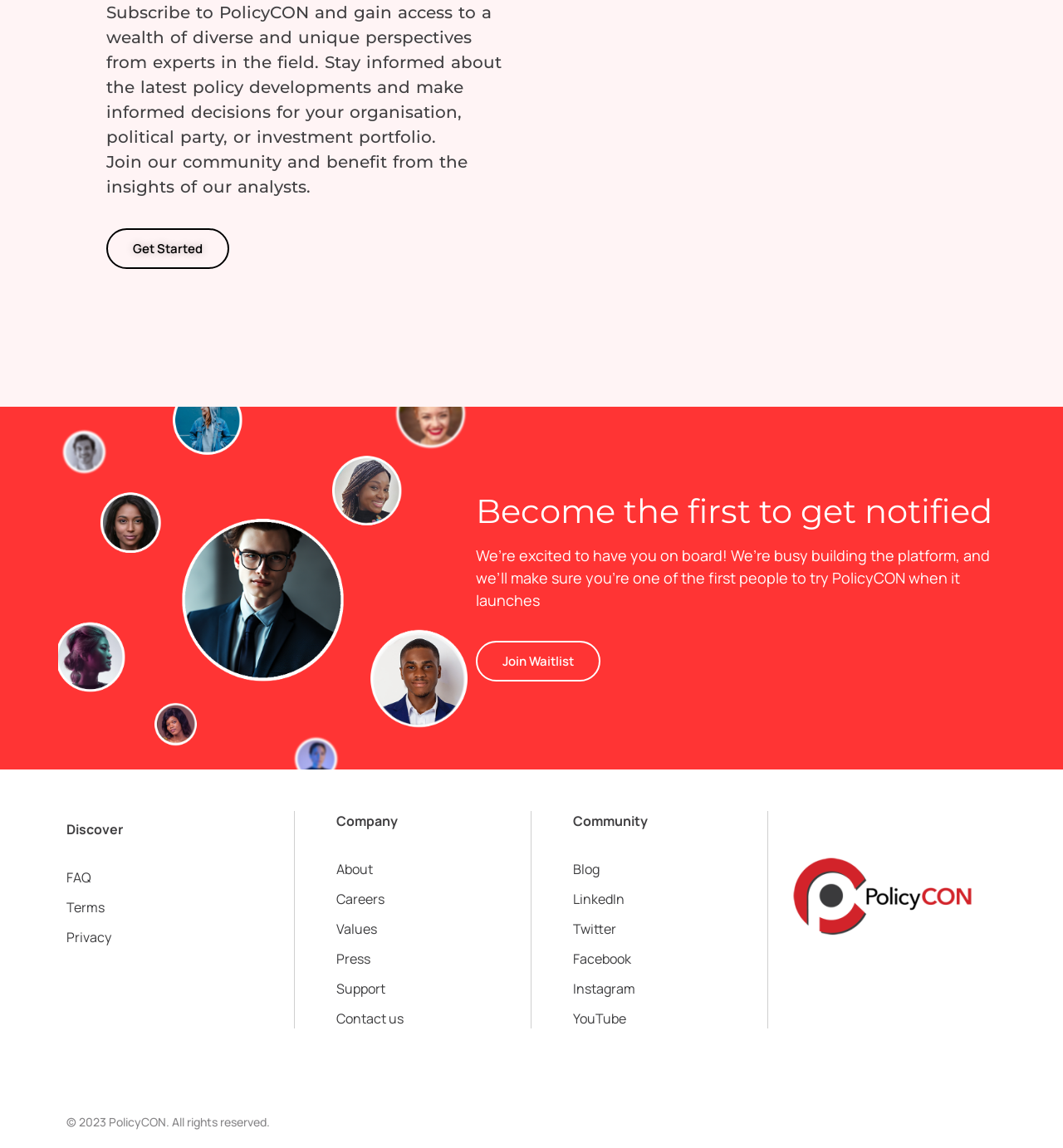Please find the bounding box coordinates of the element's region to be clicked to carry out this instruction: "Join the waitlist".

[0.447, 0.558, 0.565, 0.594]